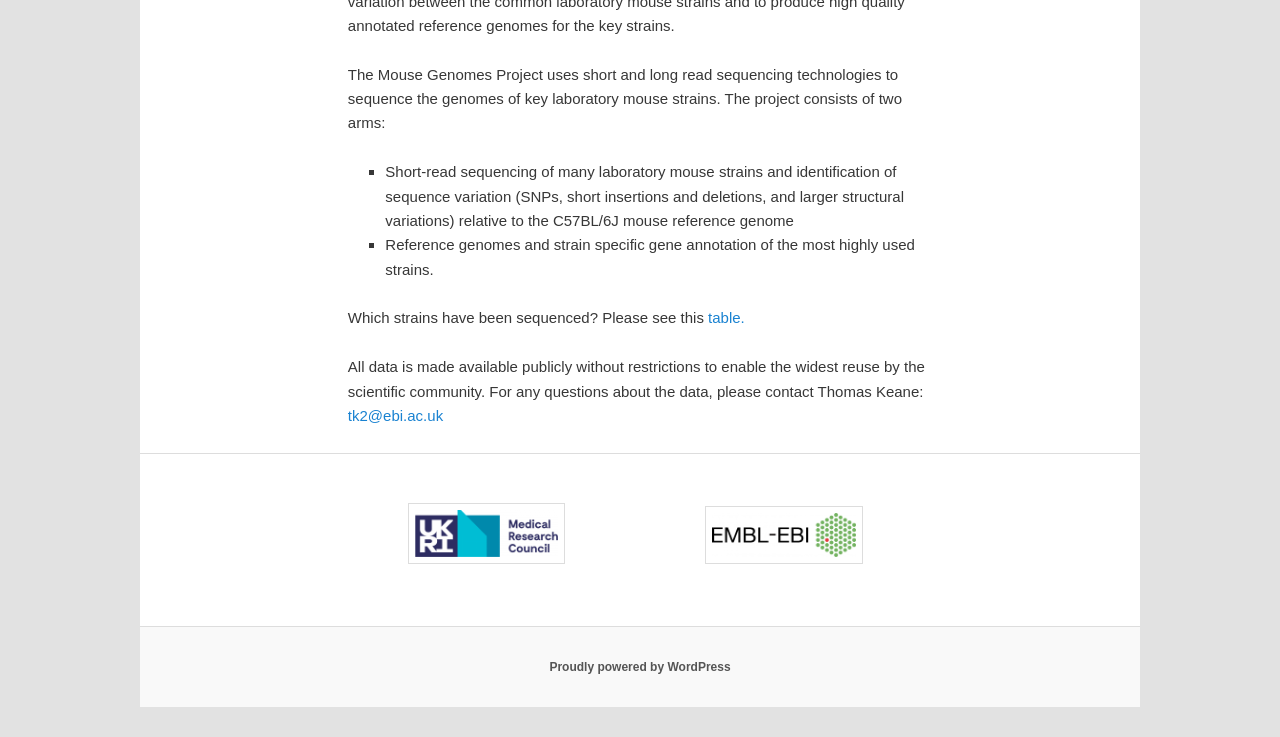Based on the element description, predict the bounding box coordinates (top-left x, top-left y, bottom-right x, bottom-right y) for the UI element in the screenshot: Proudly powered by WordPress

[0.429, 0.895, 0.571, 0.914]